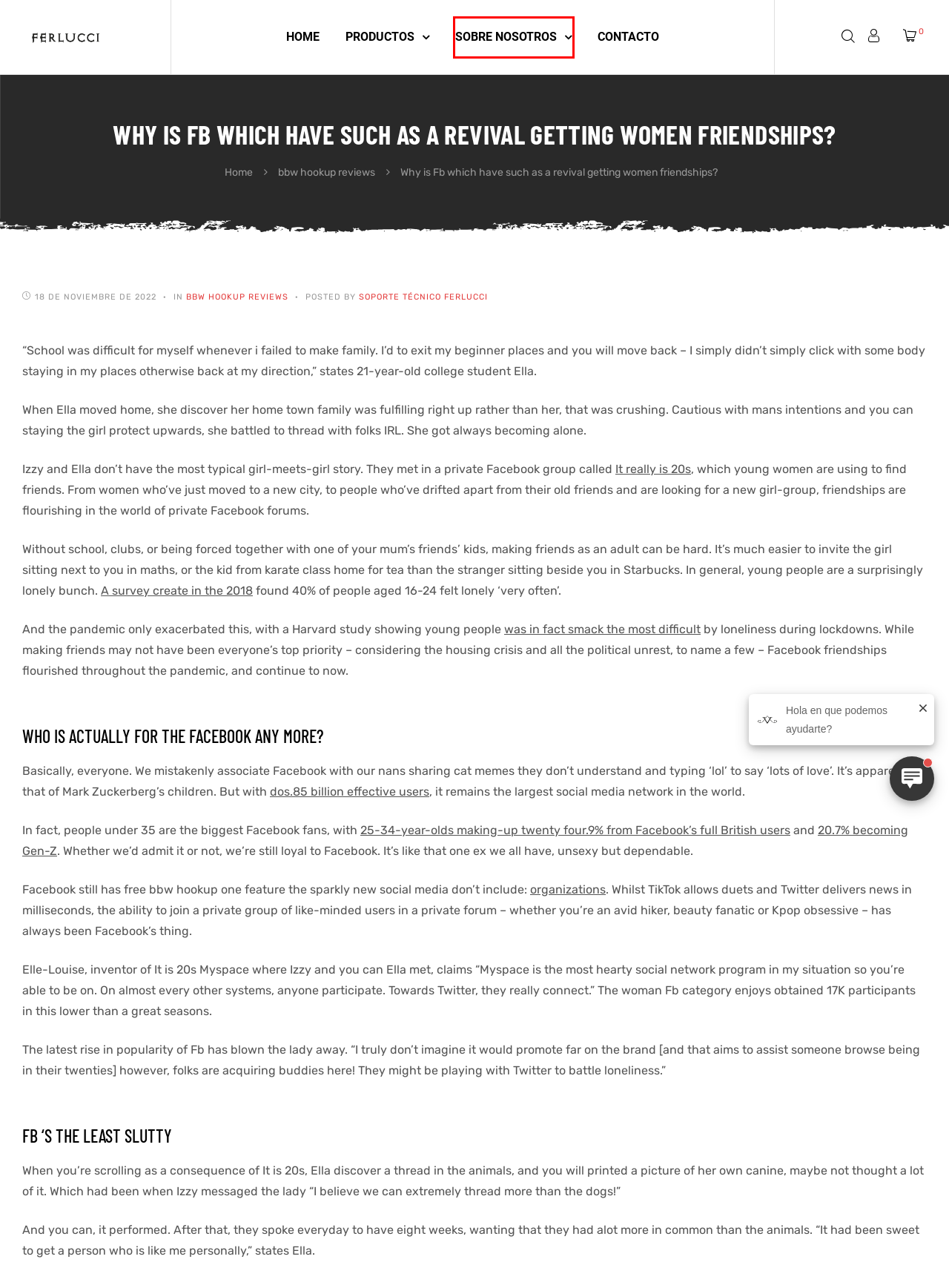You are presented with a screenshot of a webpage that includes a red bounding box around an element. Determine which webpage description best matches the page that results from clicking the element within the red bounding box. Here are the candidates:
A. Cart – Ferlucci
B. Soporte técnico Ferlucci – Ferlucci
C. Warranty and Services – Ferlucci
D. bbw hookup reviews – Ferlucci
E. Contact – Ferlucci
F. BBW Hookup in 2024 ☛ Find Your Best Dating Service | besthookupwebsites.org
G. Gorras y complementos – Ferlucci
H. Highlighting More communities and Having efficiency to another Level – Ferlucci

C